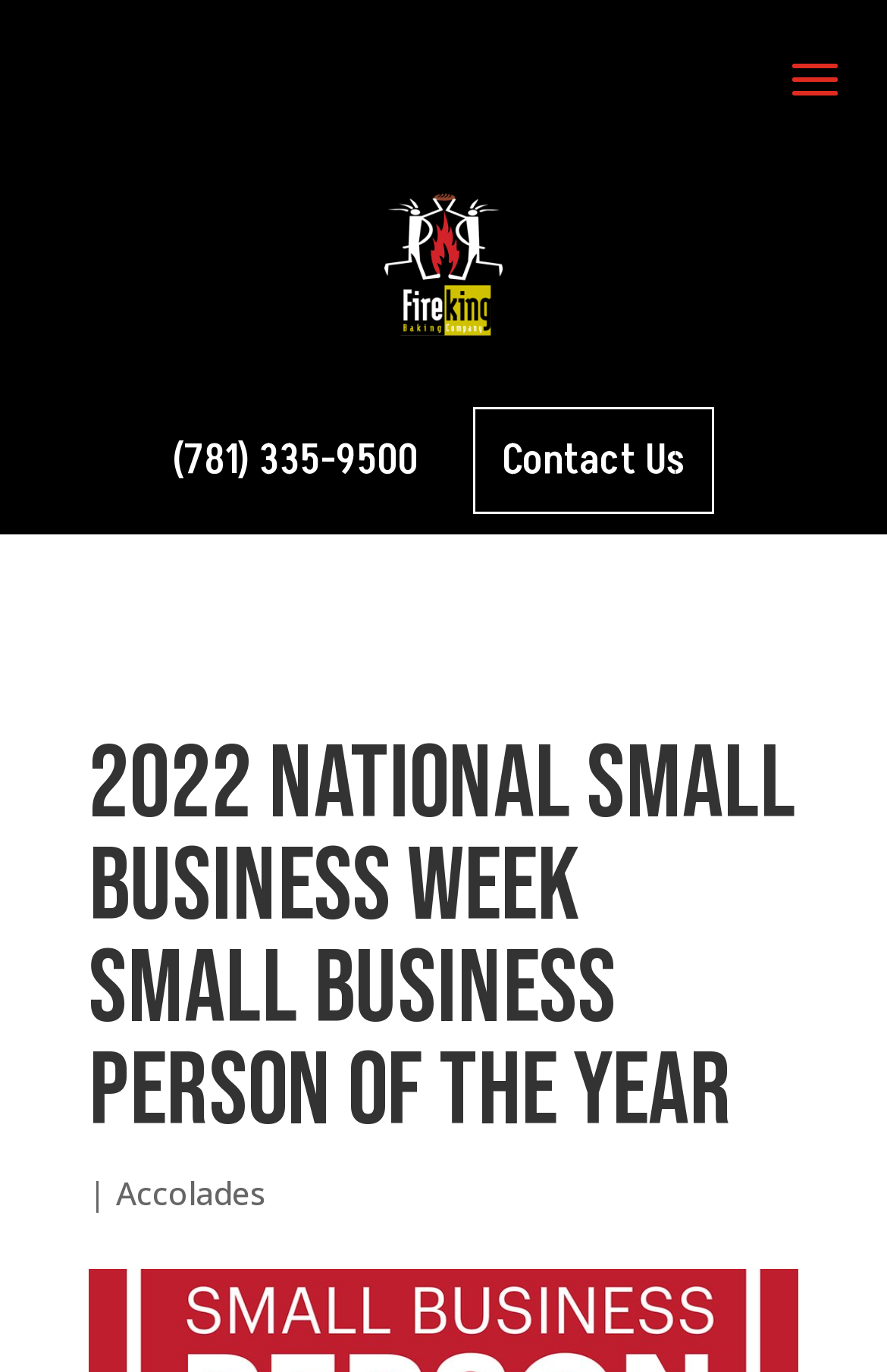How many sections are there below the title?
Use the information from the image to give a detailed answer to the question.

I looked at the elements below the title and found two sections: one with the text '|' and one with the link 'Accolades'.